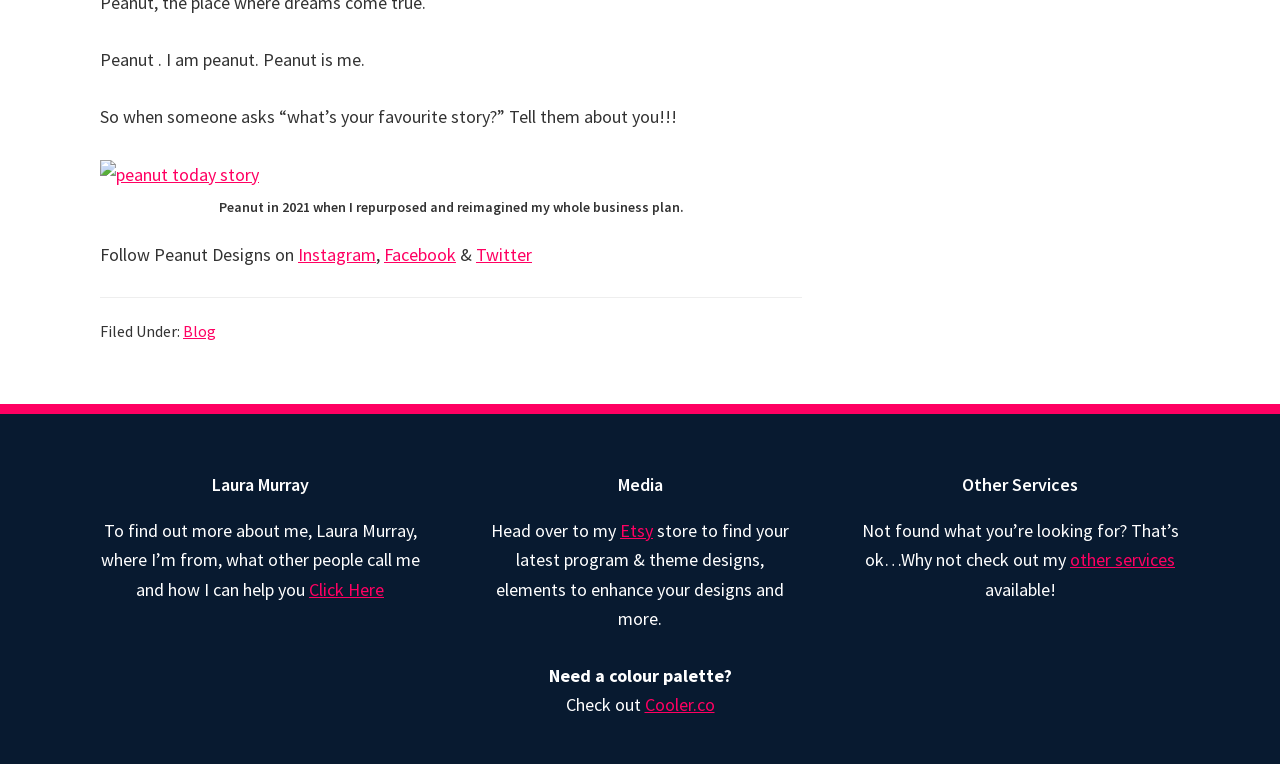What is the website where you can check out a colour palette?
Please provide a comprehensive answer based on the information in the image.

The question asks for the website where you can check out a colour palette. This information can be found in the link 'Cooler.co' which is located near the text 'Need a colour palette? Check out'.